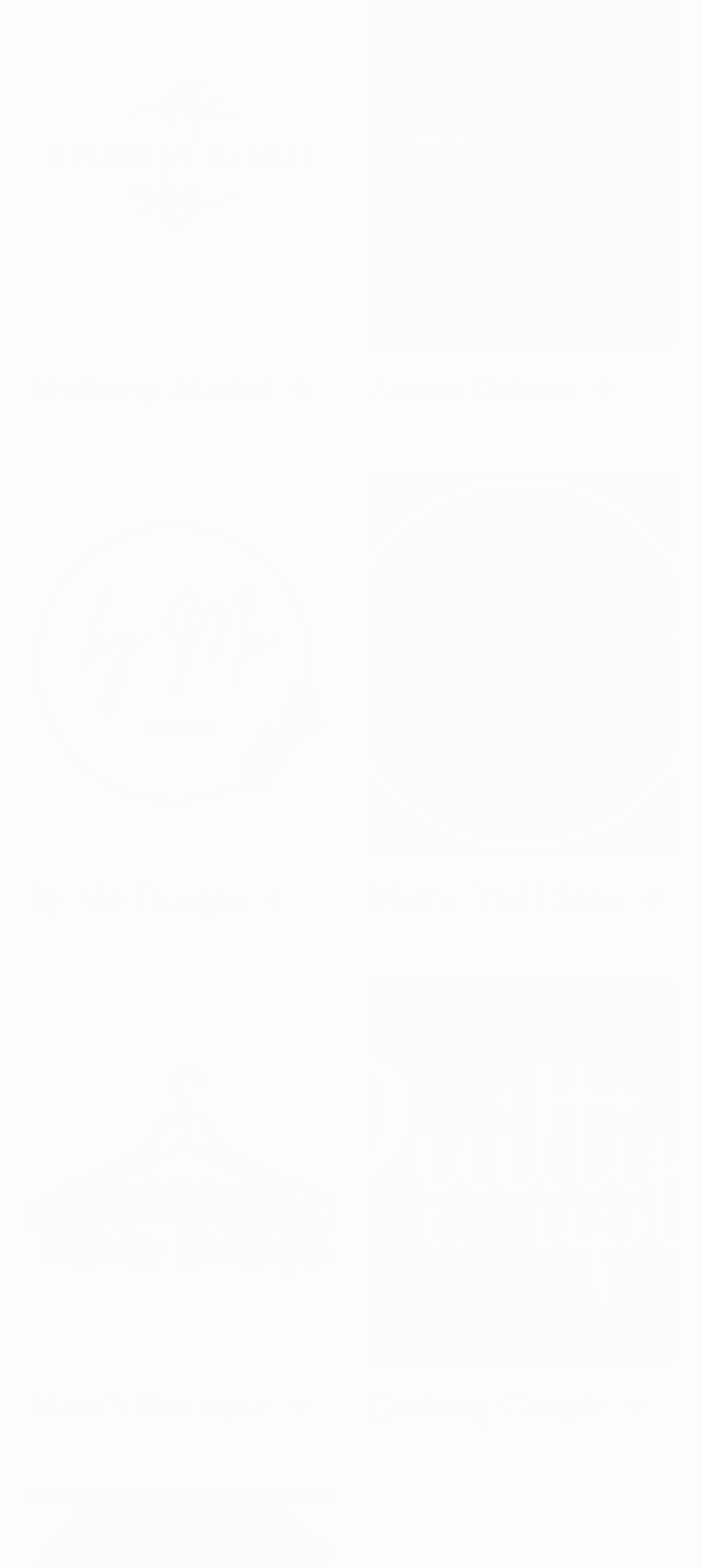What is the name of the second vendor?
Kindly give a detailed and elaborate answer to the question.

I looked at the headings and links on the page and found that the second vendor is Aroma Dakota, which is listed below Mulberry Market.